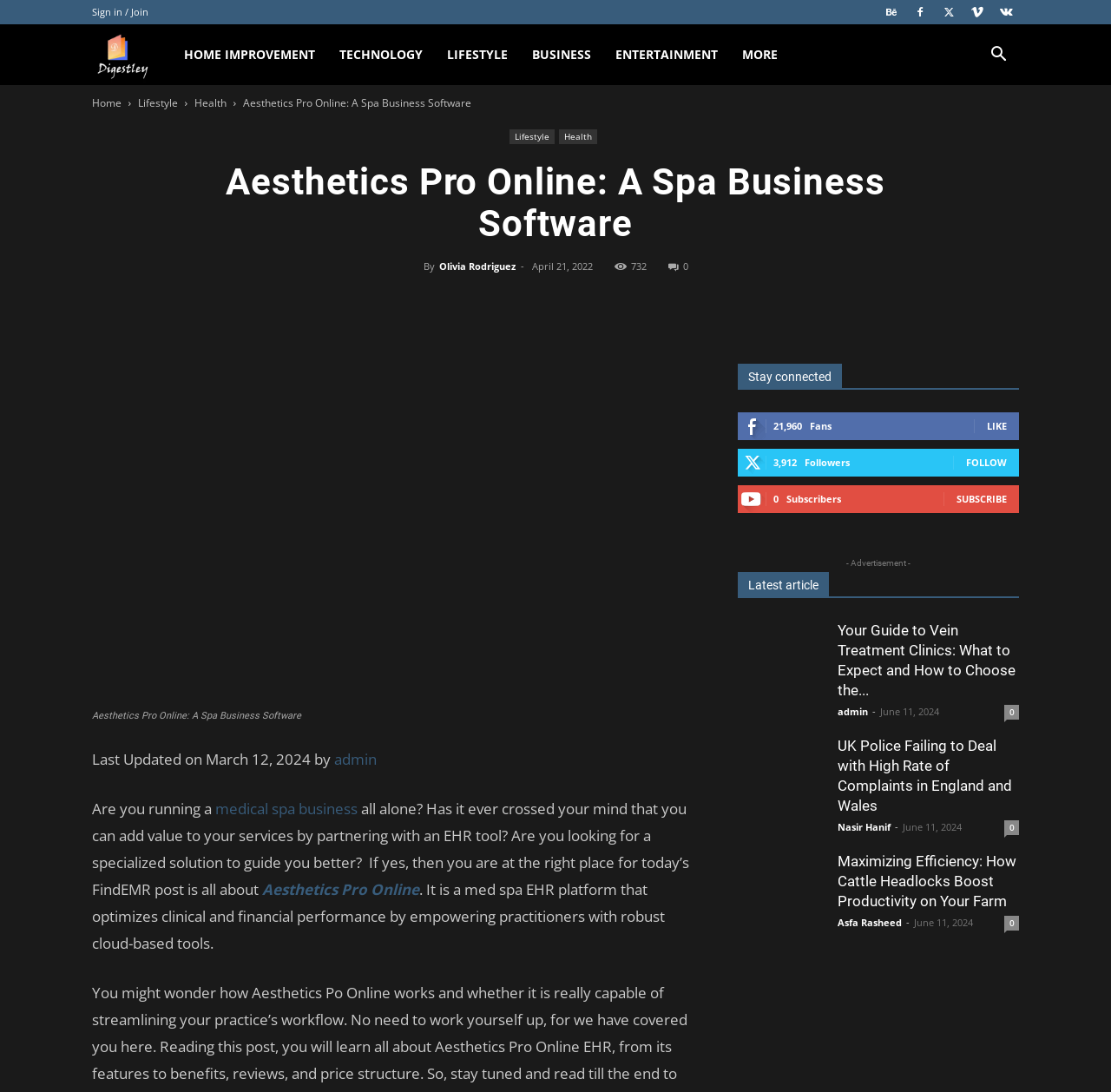Locate the bounding box coordinates of the element that needs to be clicked to carry out the instruction: "Search for something". The coordinates should be given as four float numbers ranging from 0 to 1, i.e., [left, top, right, bottom].

[0.88, 0.044, 0.917, 0.059]